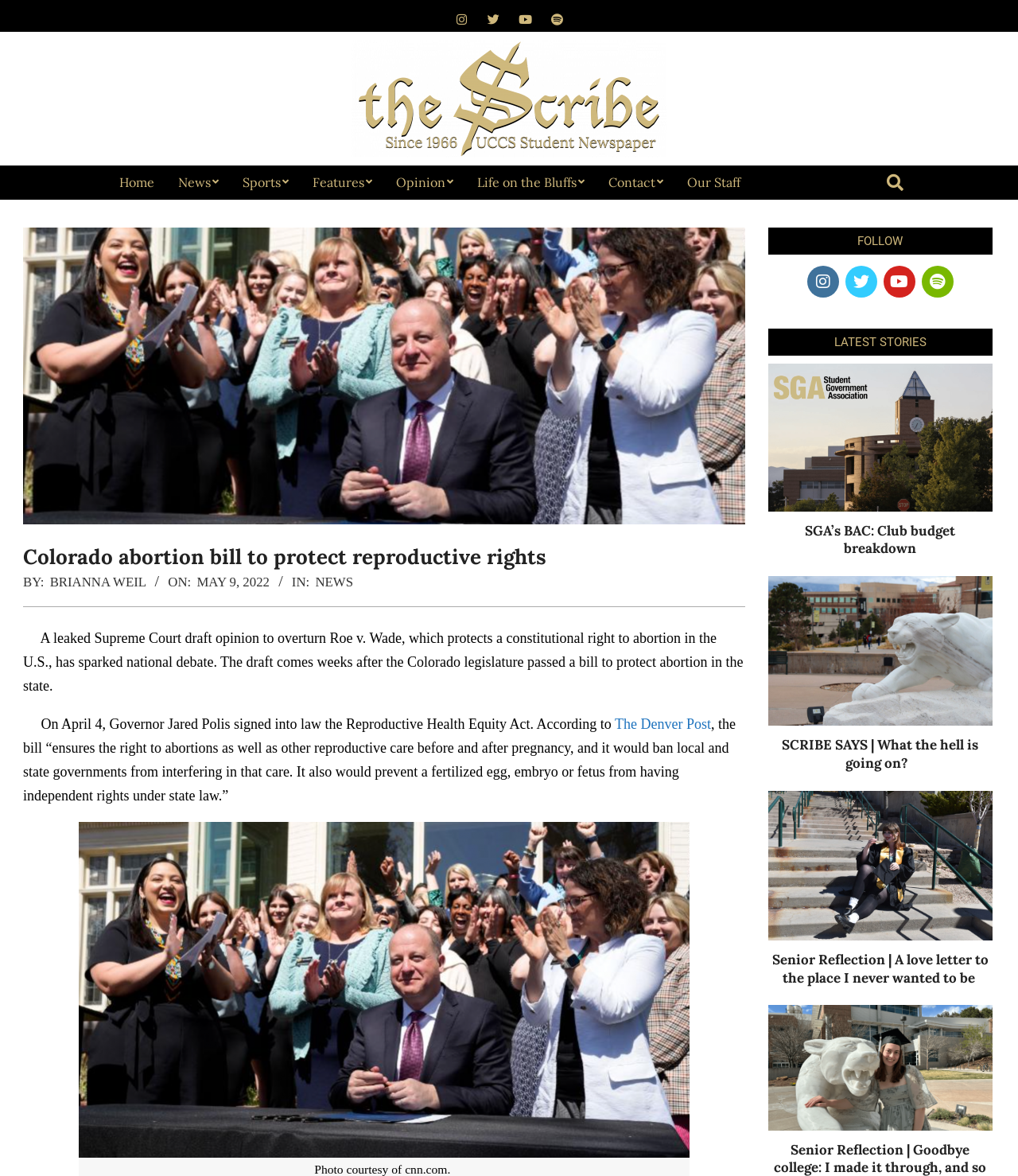Please find the bounding box coordinates in the format (top-left x, top-left y, bottom-right x, bottom-right y) for the given element description. Ensure the coordinates are floating point numbers between 0 and 1. Description: Life on the Bluffs

[0.457, 0.141, 0.586, 0.17]